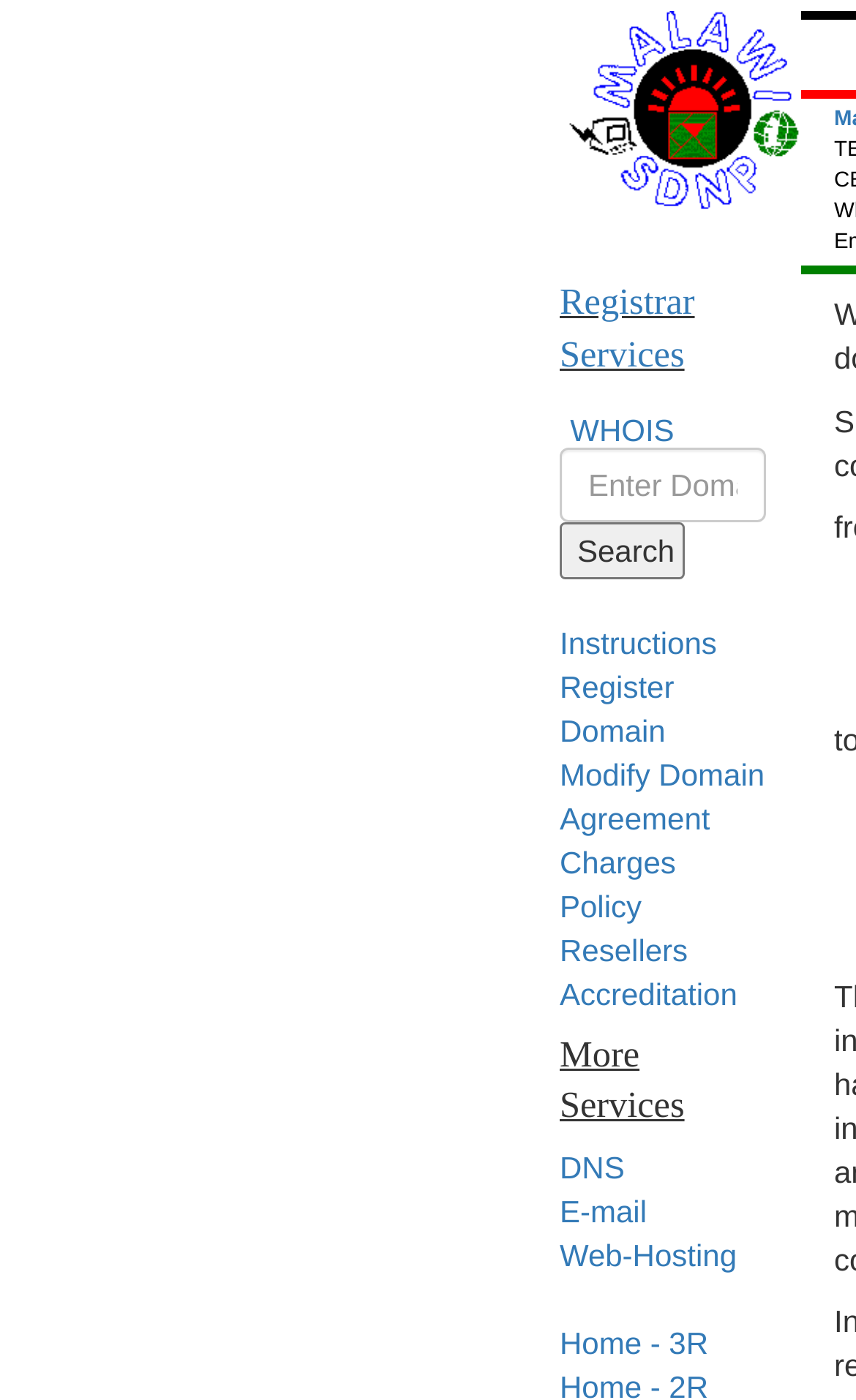Find and indicate the bounding box coordinates of the region you should select to follow the given instruction: "Search for a domain".

[0.654, 0.373, 0.8, 0.414]